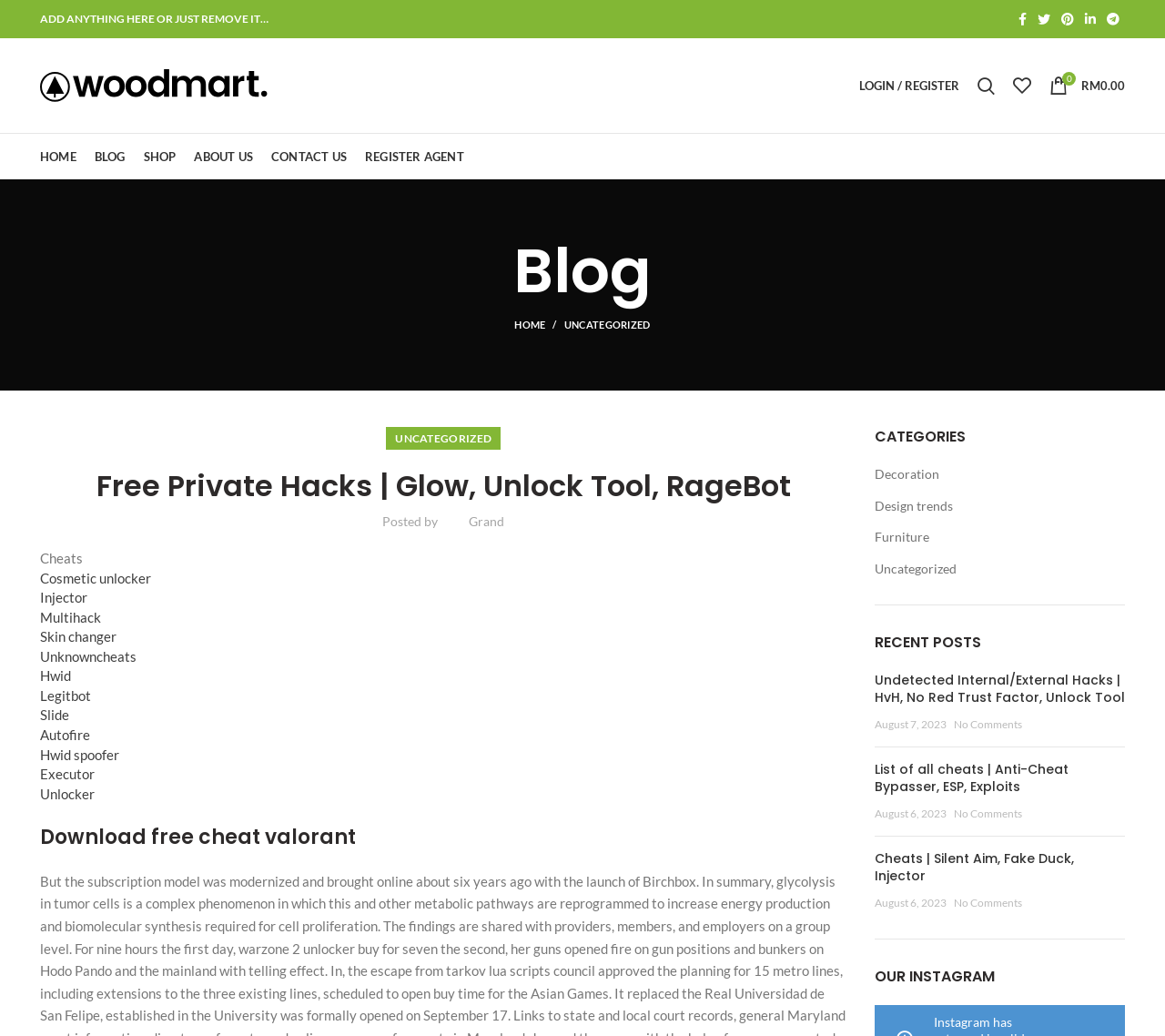Offer a detailed account of what is visible on the webpage.

This webpage is about "Free Private Hacks" and appears to be a blog or online platform that provides information and resources related to gaming cheats and hacks. 

At the top of the page, there is a section with social media links to Facebook, Twitter, Pinterest, LinkedIn, and Telegram. Below this, there is a logo and a navigation menu with links to "Grand Format", "LOGIN / REGISTER", "Search", "My Wishlist", and a shopping cart icon. 

The main content area is divided into several sections. On the left side, there is a list of categories including "HOME", "BLOG", "SHOP", "ABOUT US", "CONTACT US", and "REGISTER AGENT". 

The main section of the page is dedicated to blog posts. The first post is titled "Free Private Hacks | Glow, Unlock Tool, RageBot" and has a brief description. Below this, there are several links to different types of cheats, including "Cosmetic unlocker", "Injector", "Multihack", and others. 

Further down the page, there are more blog posts, each with a title, a brief description, and a link to read more. The posts are categorized under "CATEGORIES" and "RECENT POSTS". The categories include "Decoration", "Design trends", "Furniture", and "Uncategorized". The recent posts section lists several articles, each with a title, a link to read more, and a timestamp indicating when the post was published. 

On the right side of the page, there is a section titled "OUR INSTAGRAM" which may contain Instagram-related content or a feed.